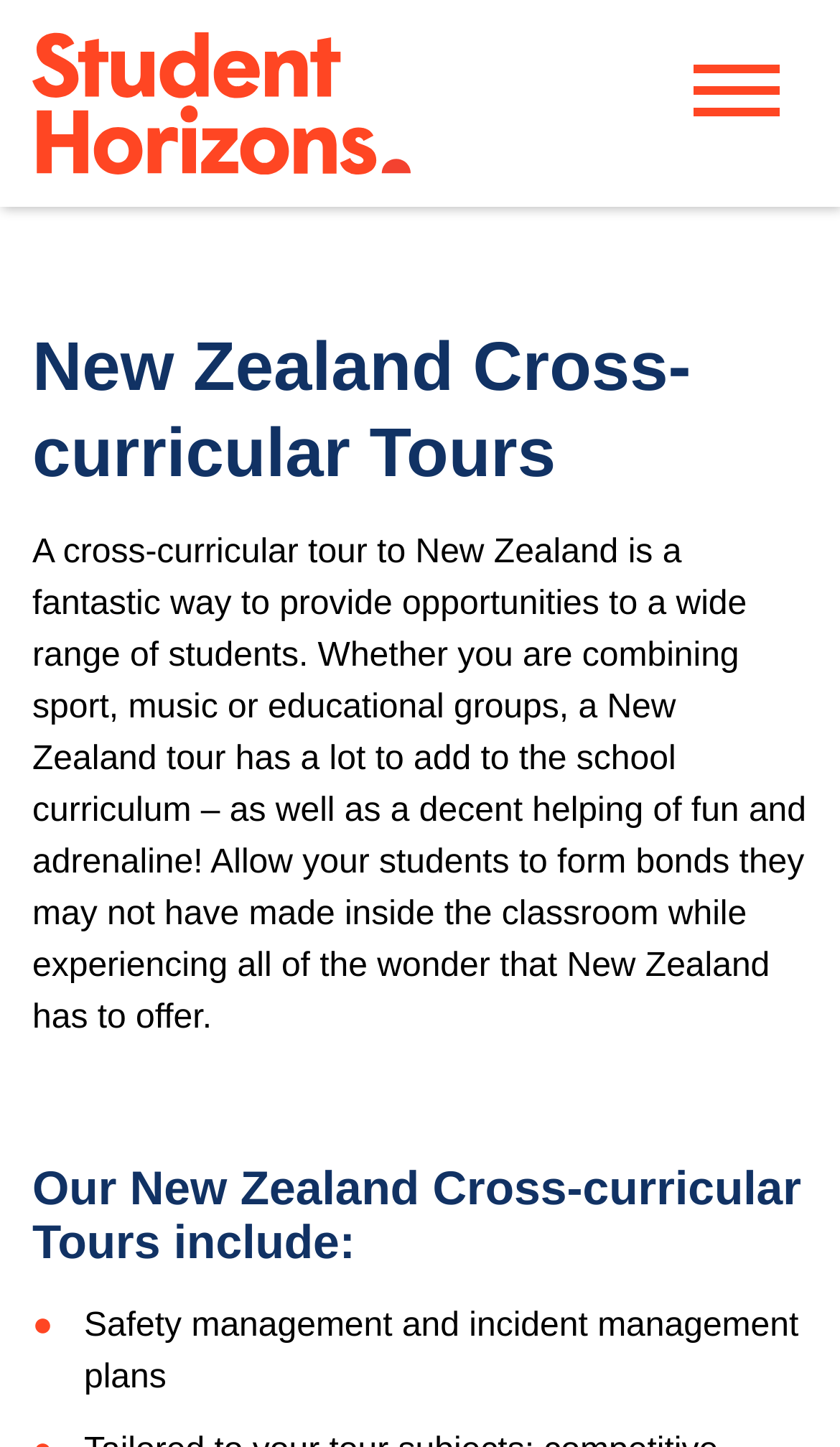What is included in the New Zealand Cross-curricular Tours?
Respond with a short answer, either a single word or a phrase, based on the image.

Safety management plans